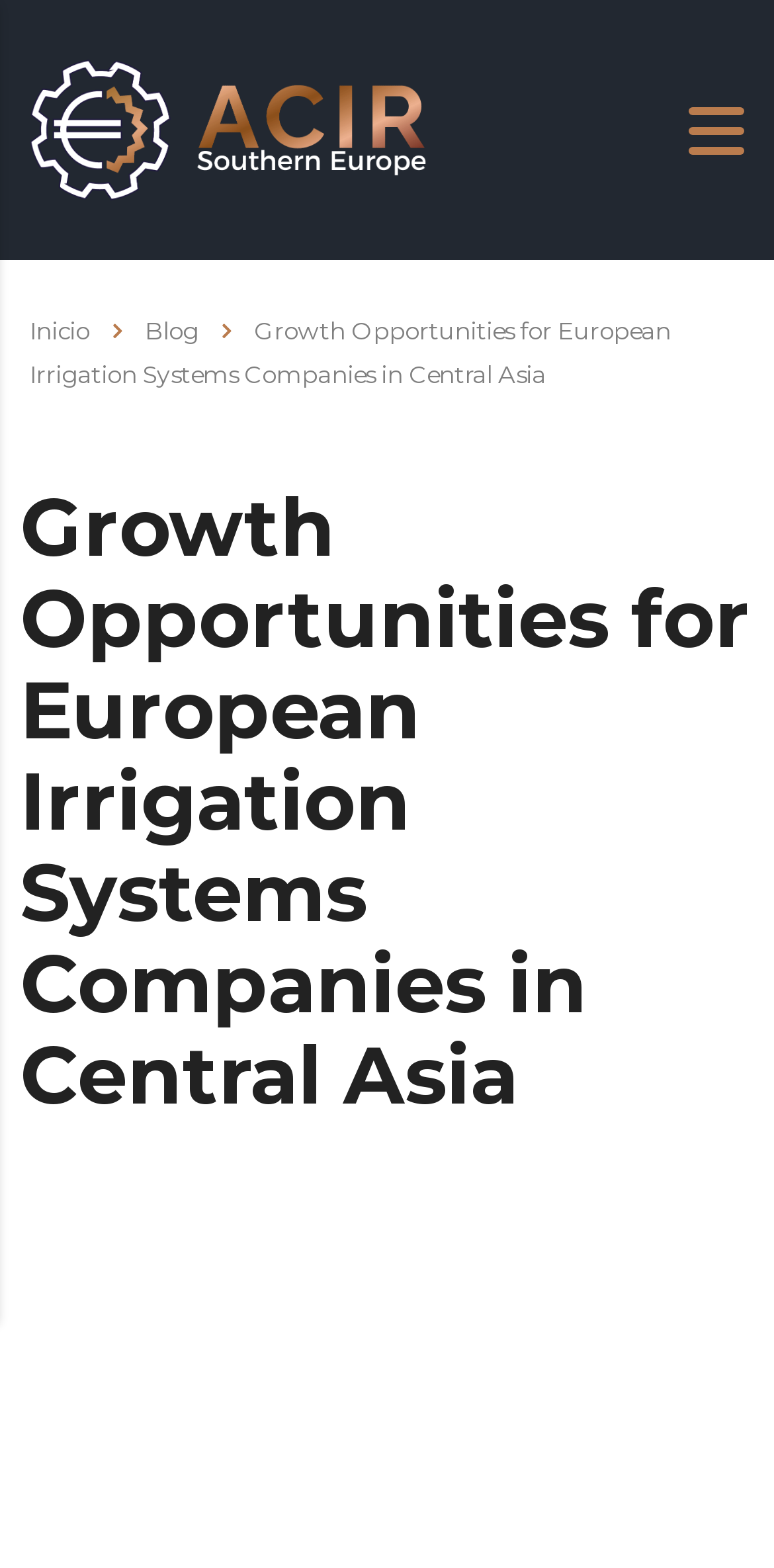Find the bounding box coordinates for the UI element whose description is: "title="Home"". The coordinates should be four float numbers between 0 and 1, in the format [left, top, right, bottom].

[0.038, 0.069, 0.551, 0.093]